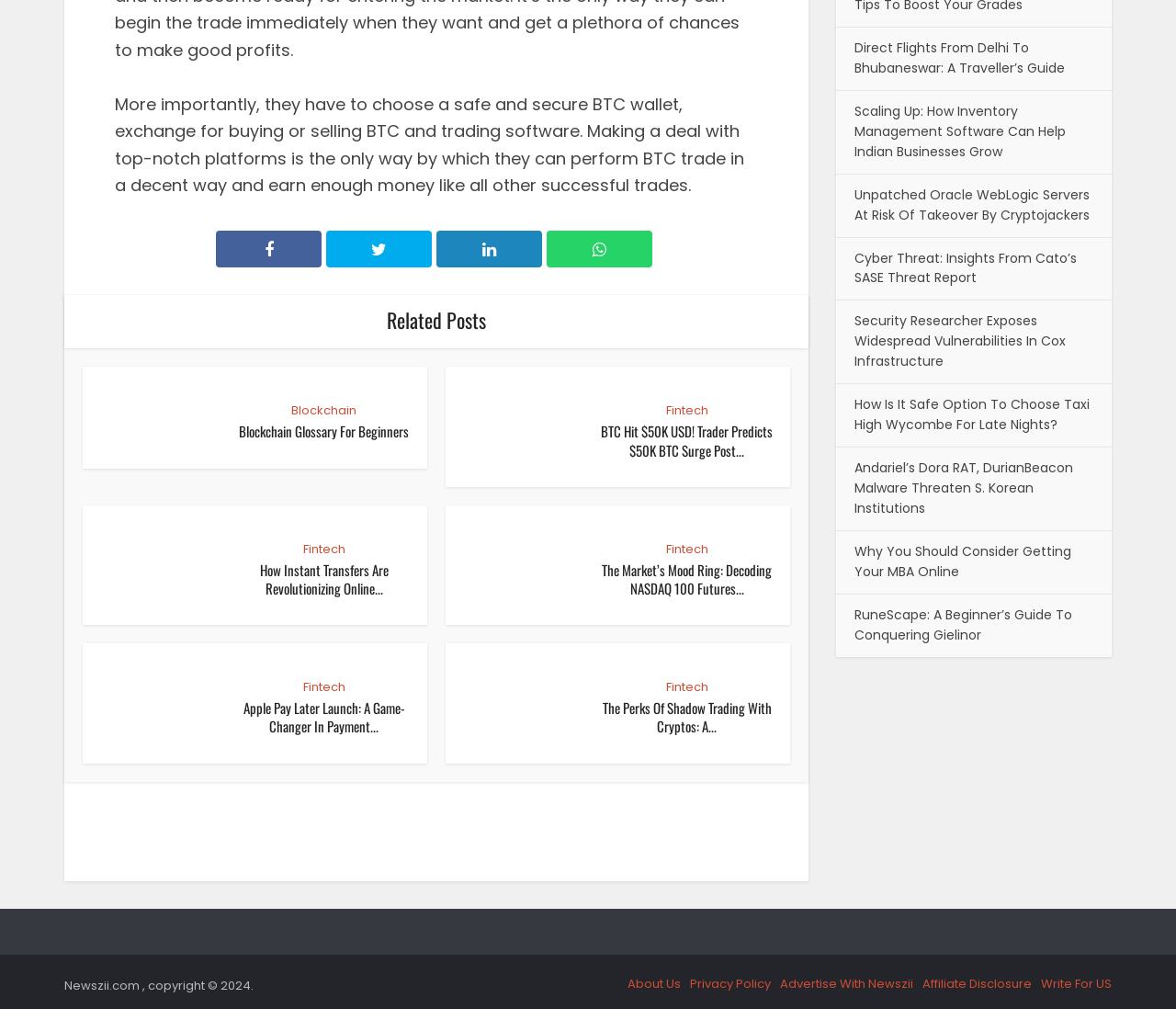Please find the bounding box coordinates of the element that you should click to achieve the following instruction: "Visit the About Us page". The coordinates should be presented as four float numbers between 0 and 1: [left, top, right, bottom].

[0.534, 0.966, 0.579, 0.983]